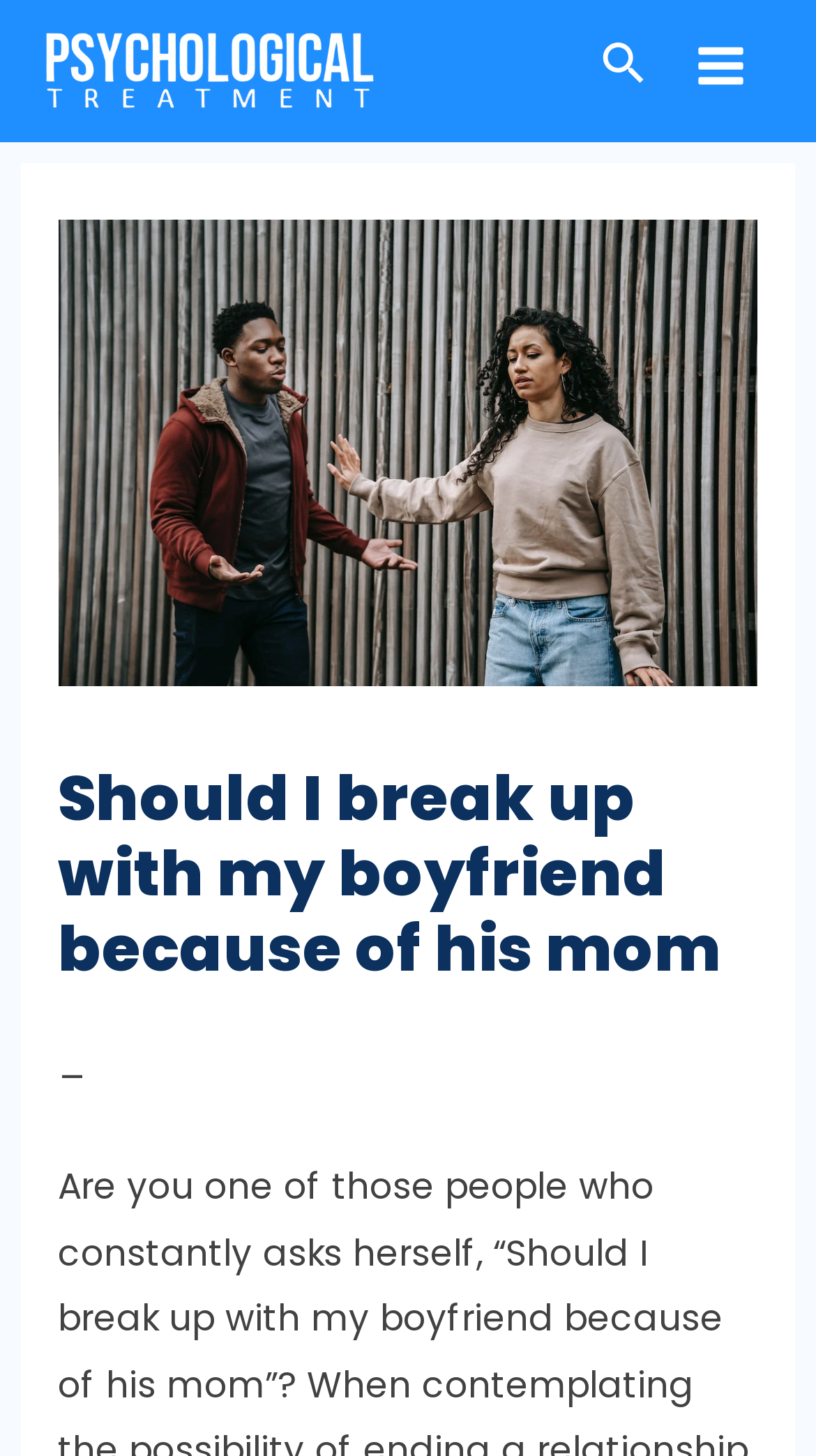What is the text above the horizontal line?
Please provide a comprehensive and detailed answer to the question.

The text above the horizontal line is a heading that reads 'Should I break up with my boyfriend because of his mom', which is the main topic of the webpage.